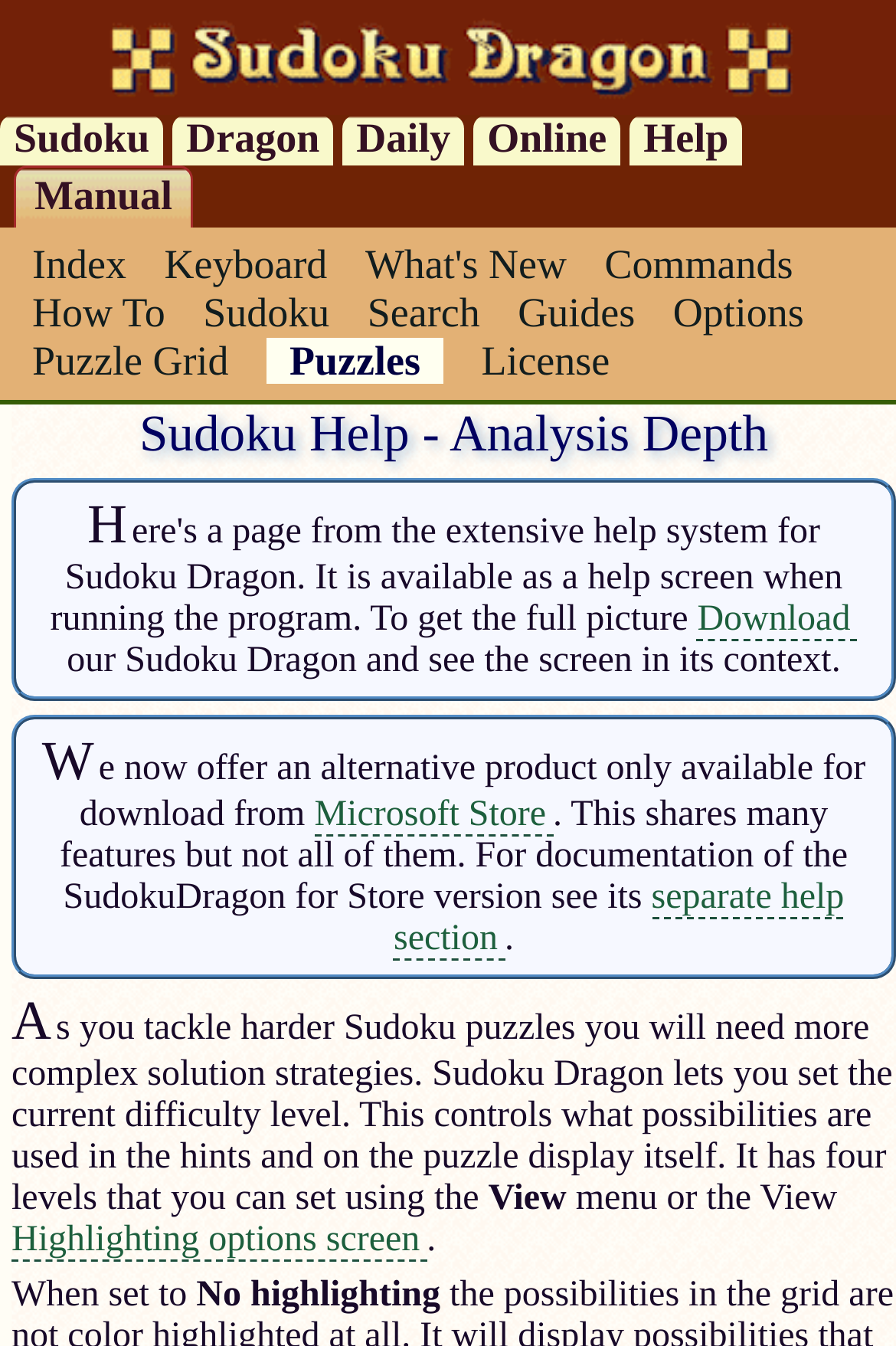Determine the bounding box coordinates of the region I should click to achieve the following instruction: "Explore the topic of Horse Ulcers". Ensure the bounding box coordinates are four float numbers between 0 and 1, i.e., [left, top, right, bottom].

None